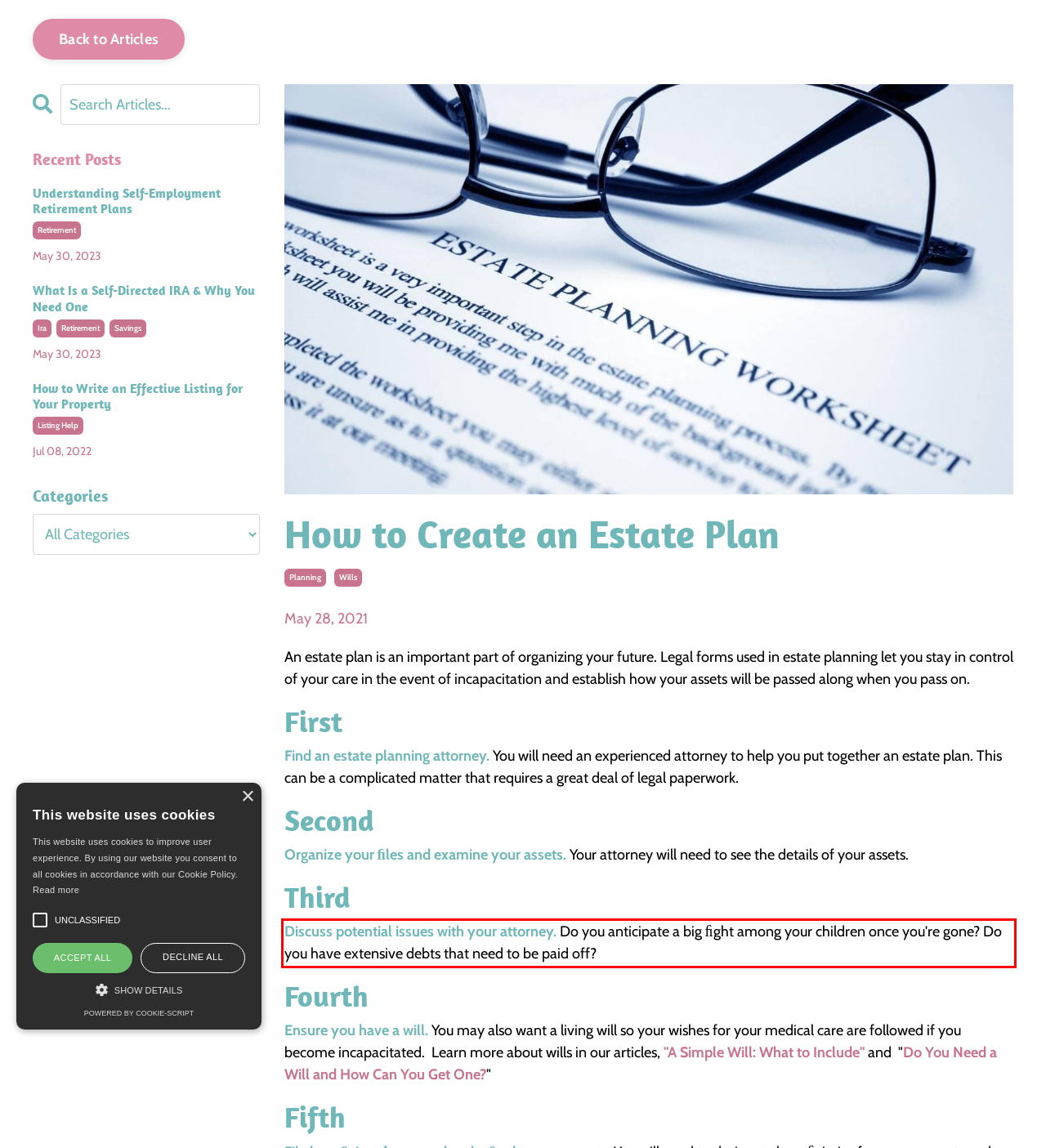Analyze the webpage screenshot and use OCR to recognize the text content in the red bounding box.

Discuss potential issues with your attorney. Do you anticipate a big ﬁght among your children once you're gone? Do you have extensive debts that need to be paid off?